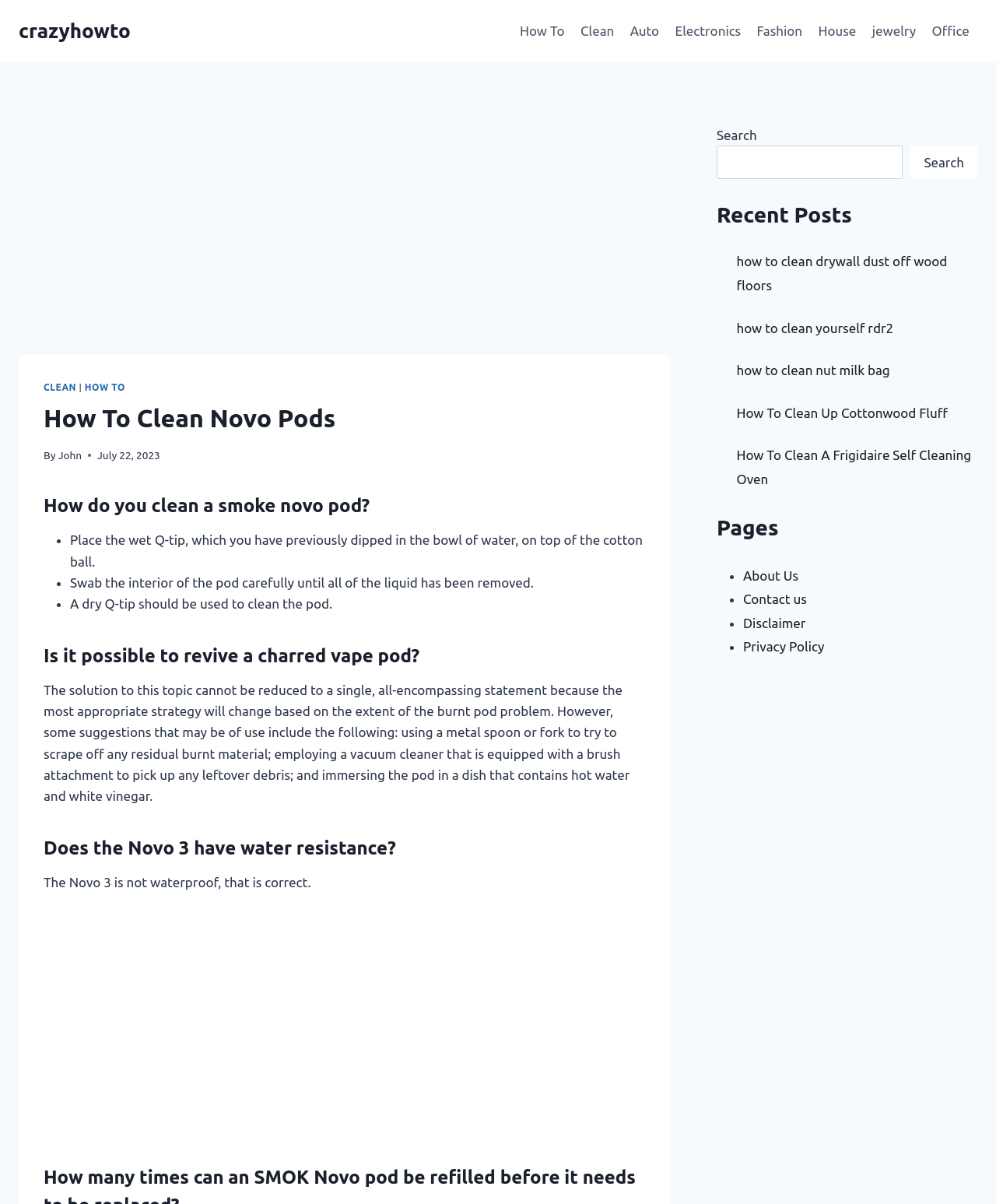Determine the bounding box coordinates for the region that must be clicked to execute the following instruction: "Click on the 'CLEAN' link".

[0.044, 0.317, 0.077, 0.326]